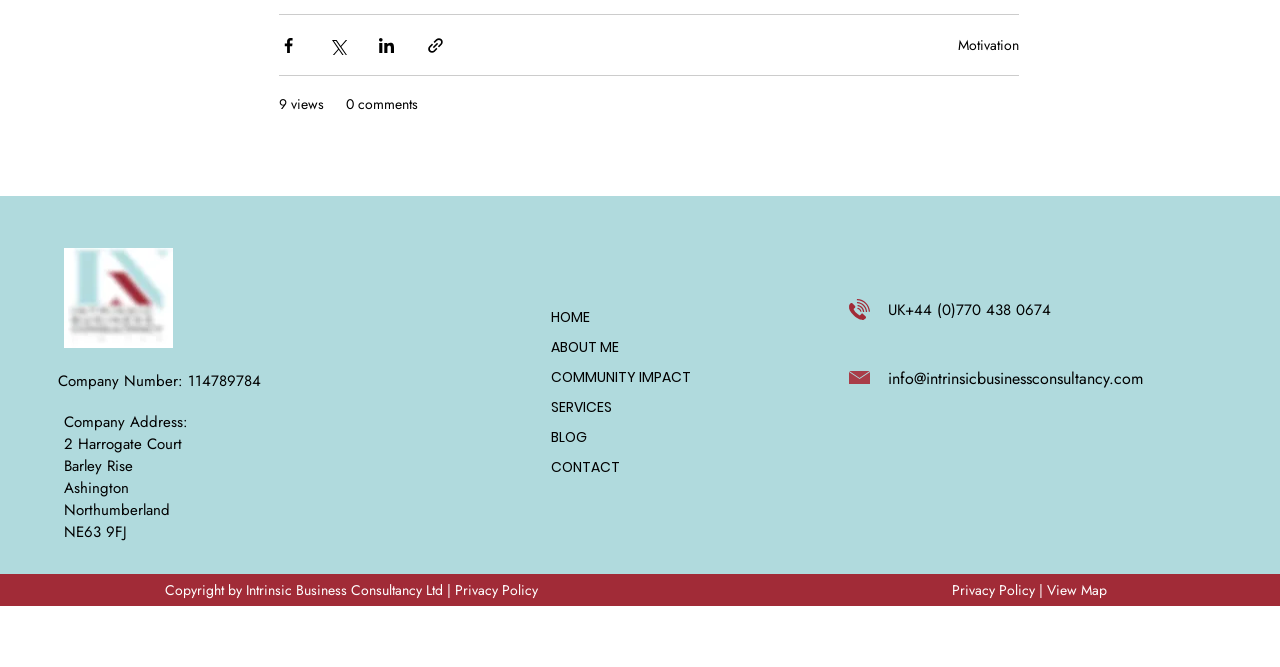Provide the bounding box coordinates of the section that needs to be clicked to accomplish the following instruction: "View LinkedIn profile."

[0.73, 0.657, 0.747, 0.69]